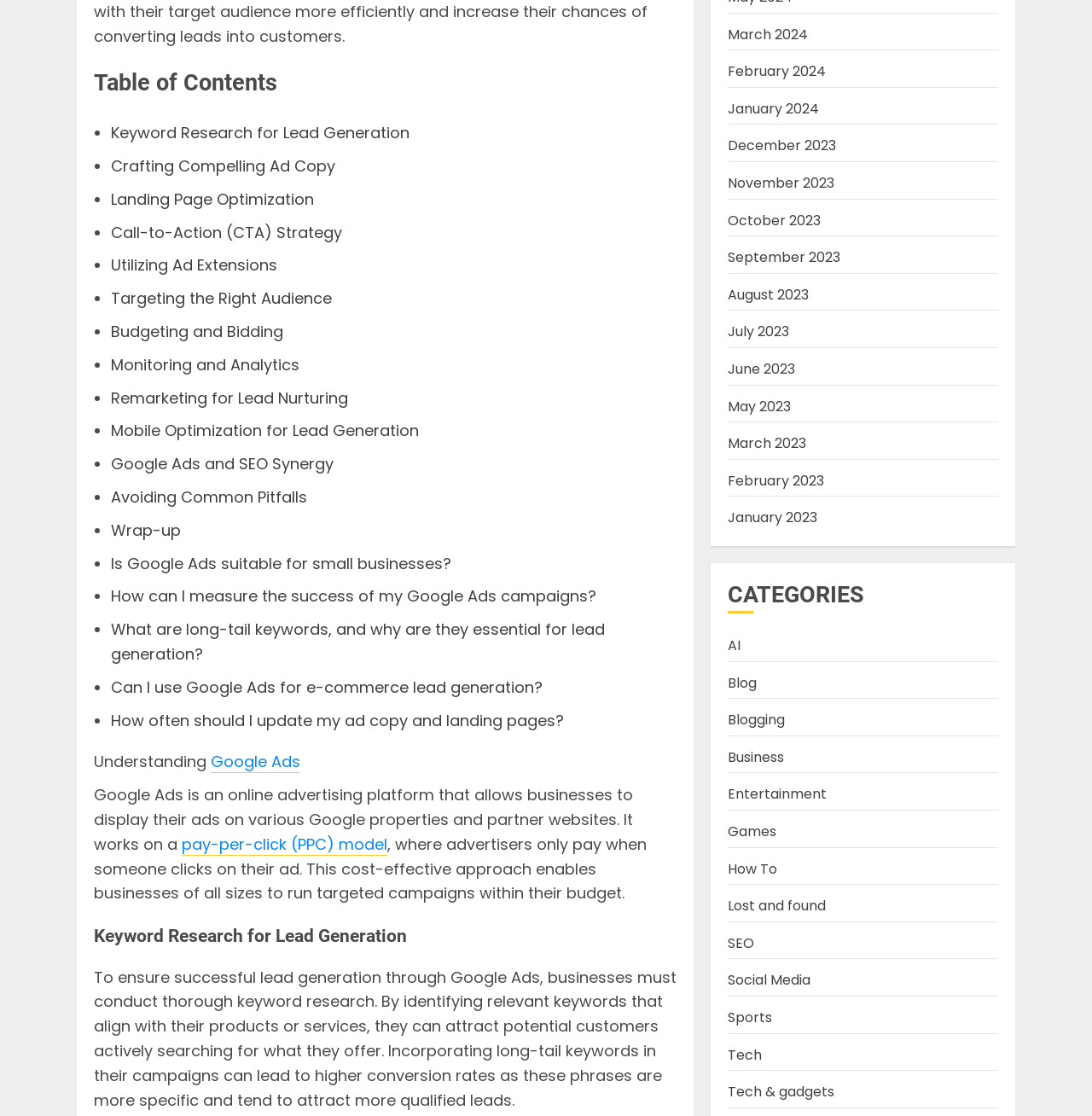Provide the bounding box coordinates for the UI element that is described by this text: "Crafting Compelling Ad Copy". The coordinates should be in the form of four float numbers between 0 and 1: [left, top, right, bottom].

[0.102, 0.139, 0.307, 0.158]